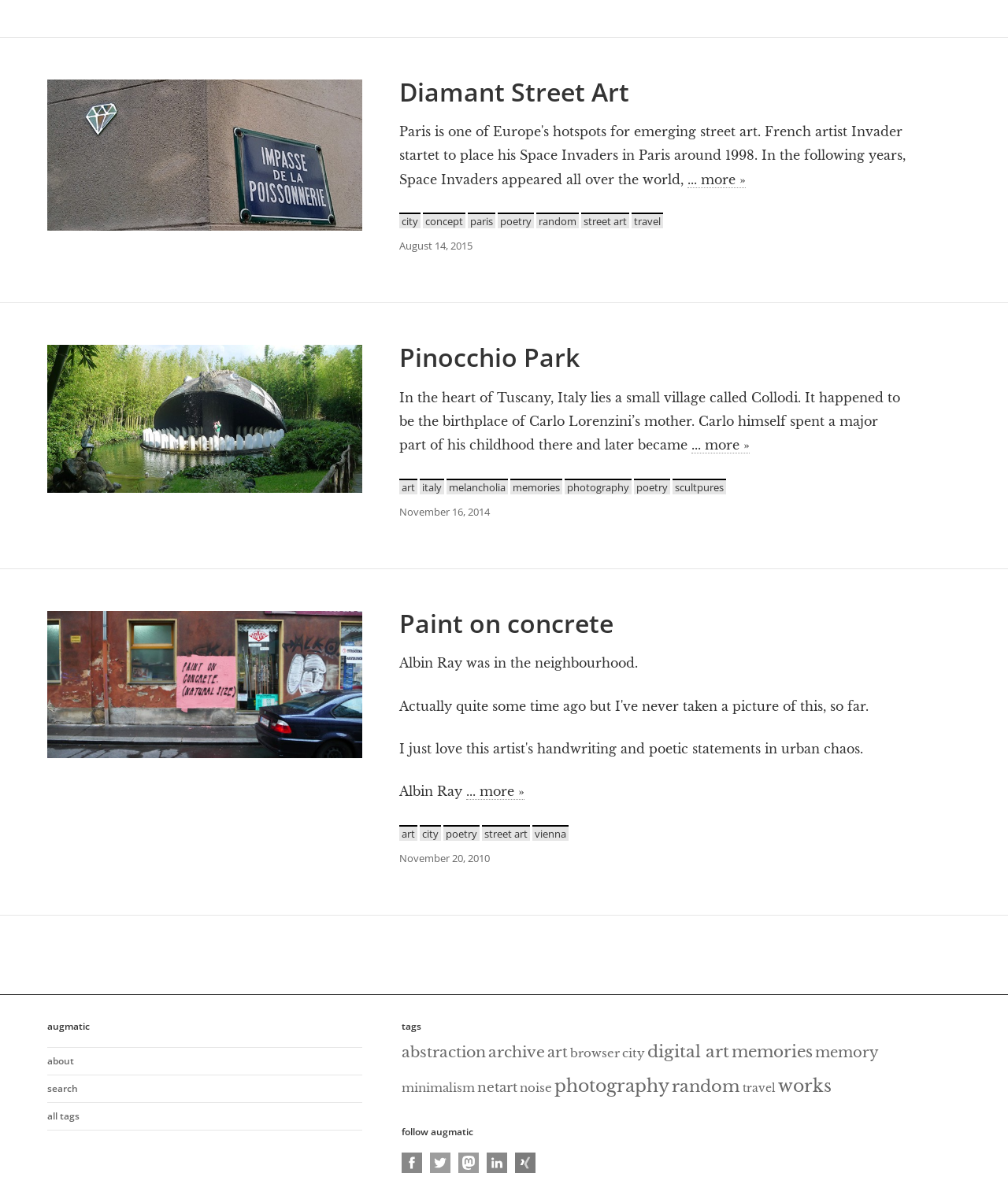Please specify the bounding box coordinates of the element that should be clicked to execute the given instruction: 'follow augmatic on Facebook'. Ensure the coordinates are four float numbers between 0 and 1, expressed as [left, top, right, bottom].

[0.398, 0.961, 0.418, 0.978]